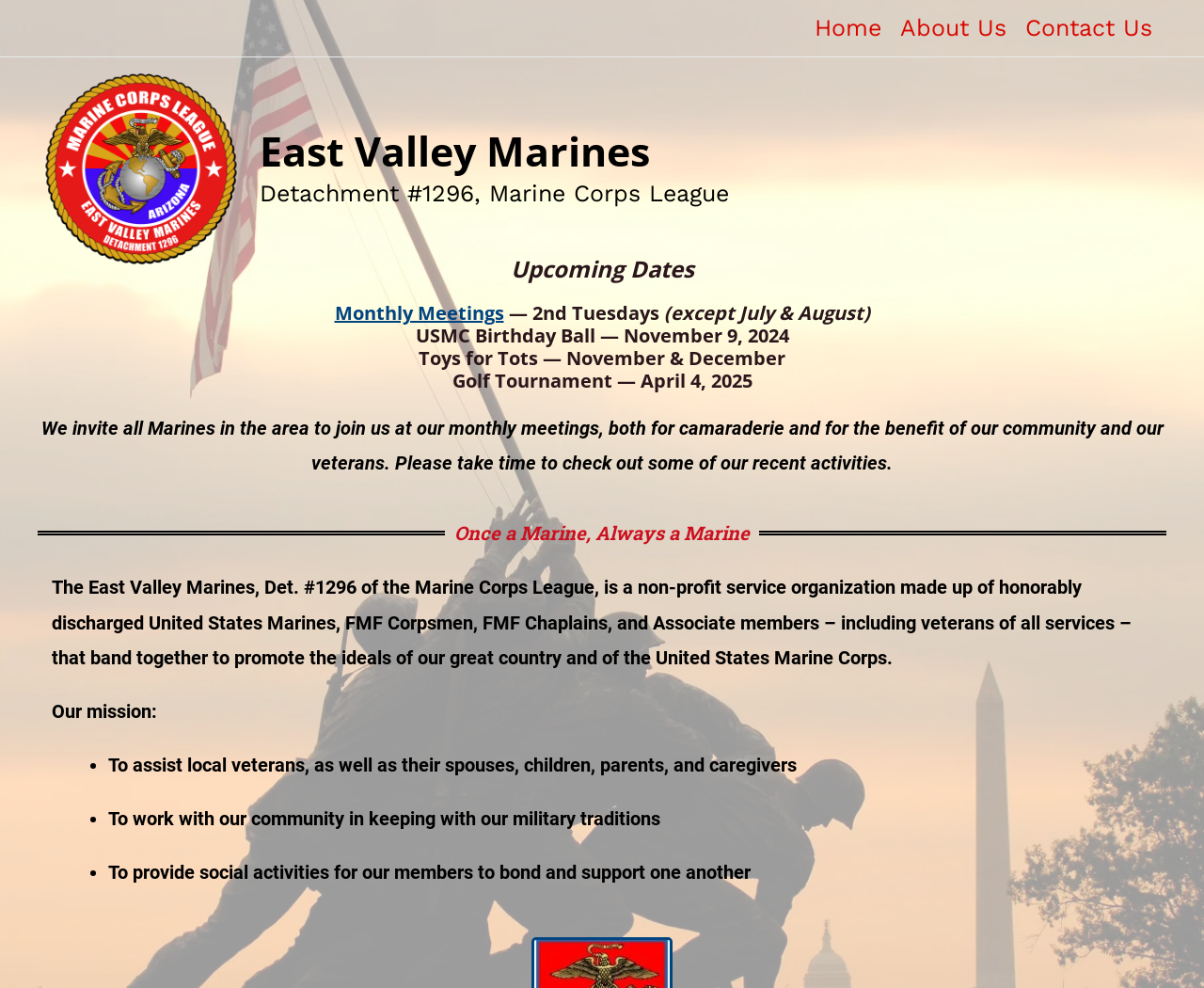Provide a thorough summary of the webpage.

The webpage is about the East Valley Marines, Detachment #1296, Marine Corps League. At the top, there is a navigation menu with three links: "Home", "About Us", and "Contact Us". Below the navigation menu, there are two links with the same text "East Valley Marines", one on the left and one on the right side of the page.

On the left side, there is a heading "Upcoming Dates" followed by a list of events, including "Monthly Meetings", "USMC Birthday Ball", "Toys for Tots", and "Golf Tournament". Each event has a brief description and some have links for more information.

Below the events list, there is a paragraph of text inviting Marines in the area to join the monthly meetings for camaraderie and community benefit. Next to this paragraph, there is a quote "Once a Marine, Always a Marine".

Further down the page, there is a description of the East Valley Marines, a non-profit service organization made up of honorably discharged Marines and other veterans. The organization's mission is listed in three bullet points: to assist local veterans and their families, to work with the community in keeping with military traditions, and to provide social activities for members to bond and support one another.